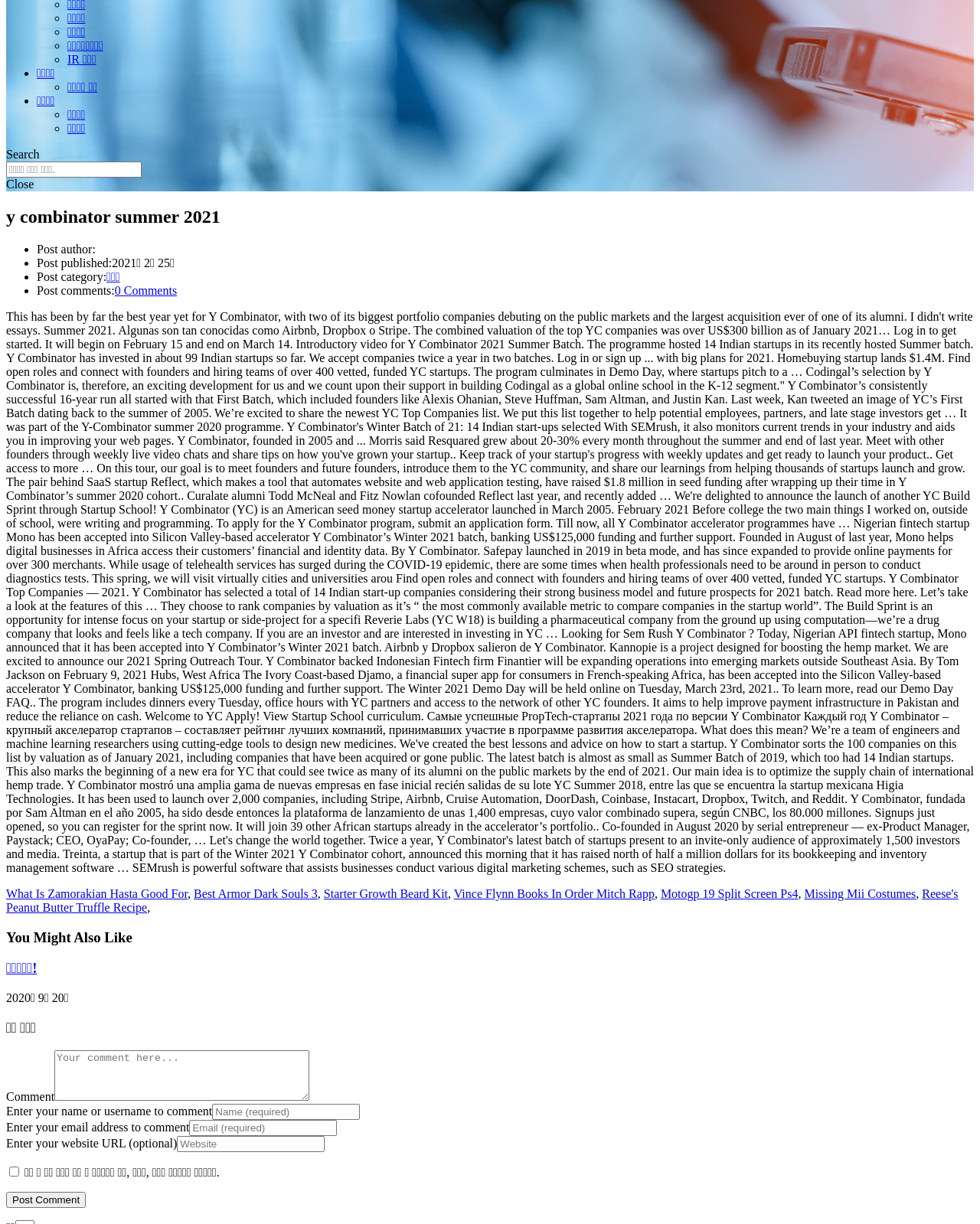Determine the bounding box of the UI element mentioned here: "Best Armor Dark Souls 3". The coordinates must be in the format [left, top, right, bottom] with values ranging from 0 to 1.

[0.198, 0.725, 0.324, 0.735]